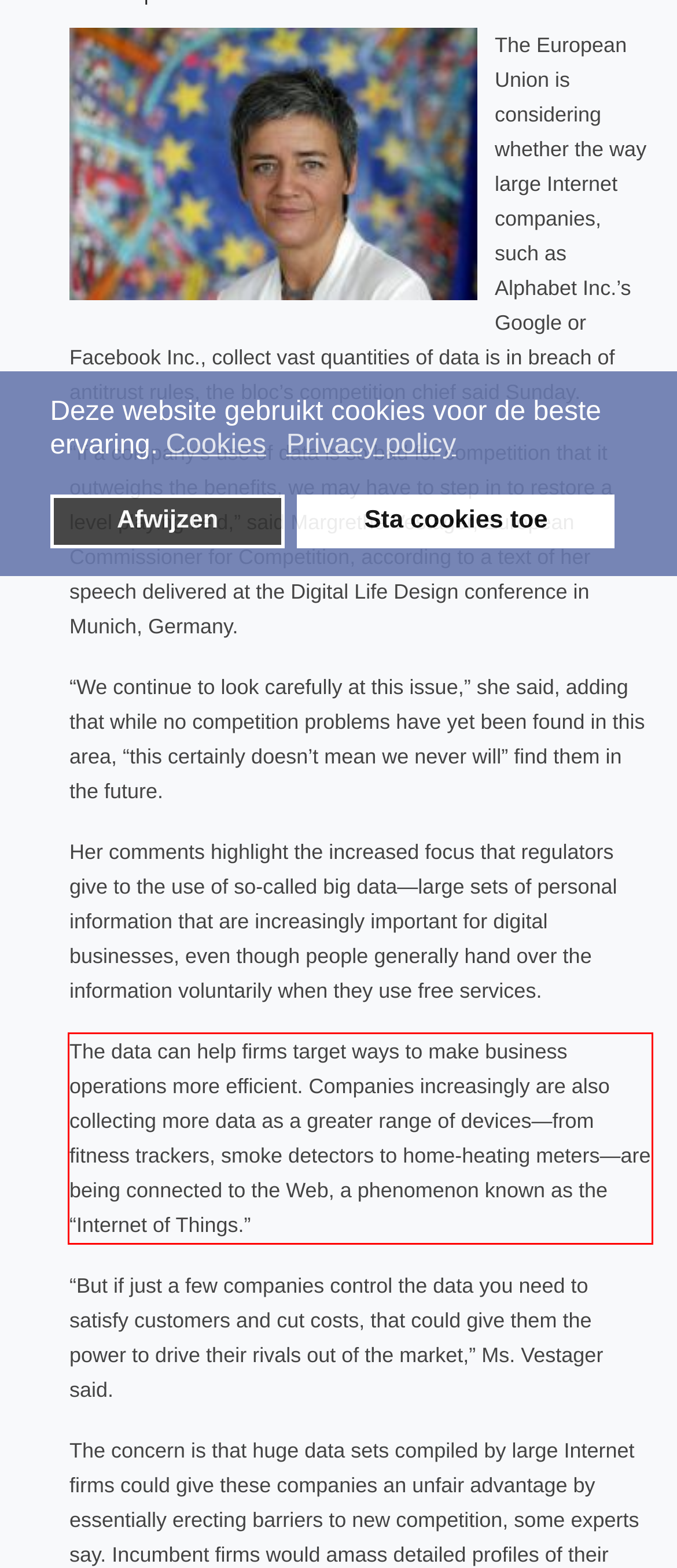Look at the screenshot of the webpage, locate the red rectangle bounding box, and generate the text content that it contains.

The data can help firms target ways to make business operations more efficient. Companies increasingly are also collecting more data as a greater range of devices—from fitness trackers, smoke detectors to home-heating meters—are being connected to the Web, a phenomenon known as the “Internet of Things.”